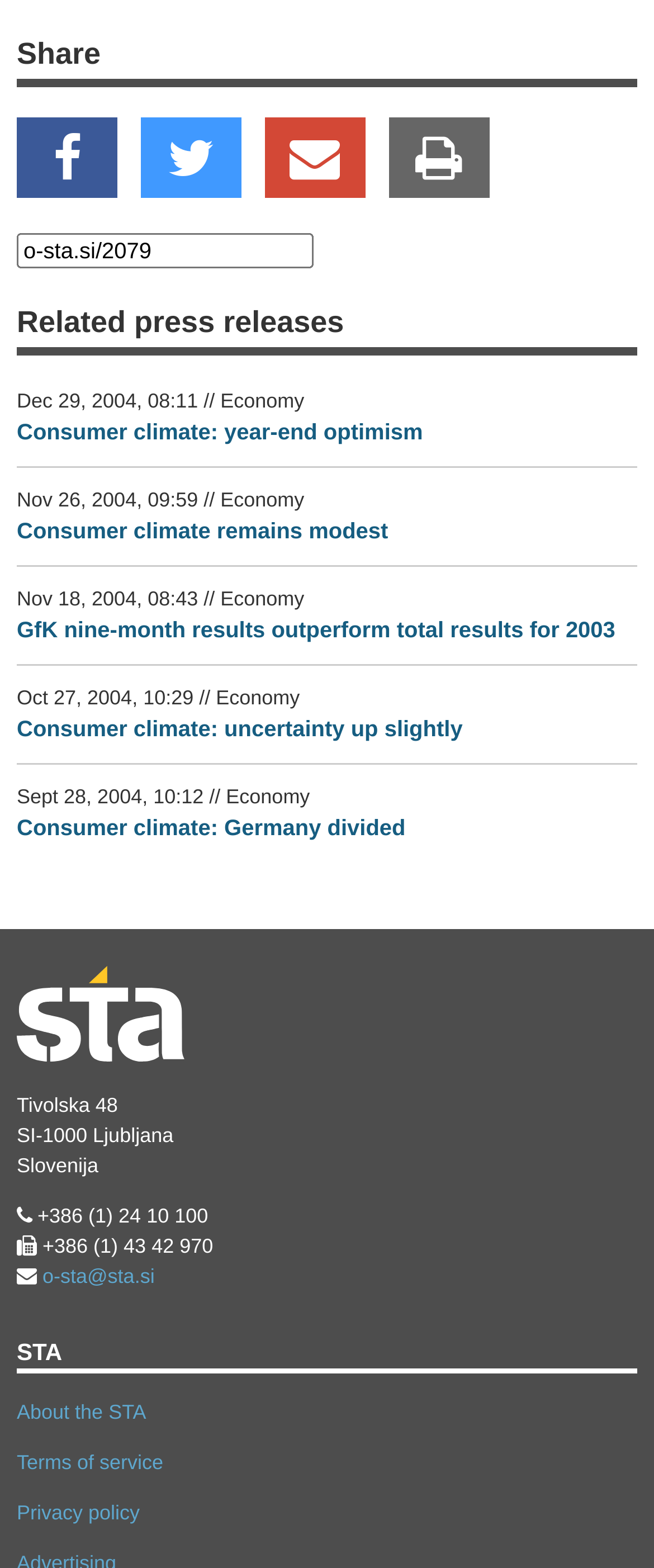Determine the bounding box coordinates of the area to click in order to meet this instruction: "Enter a URL in the textbox".

[0.026, 0.148, 0.479, 0.171]